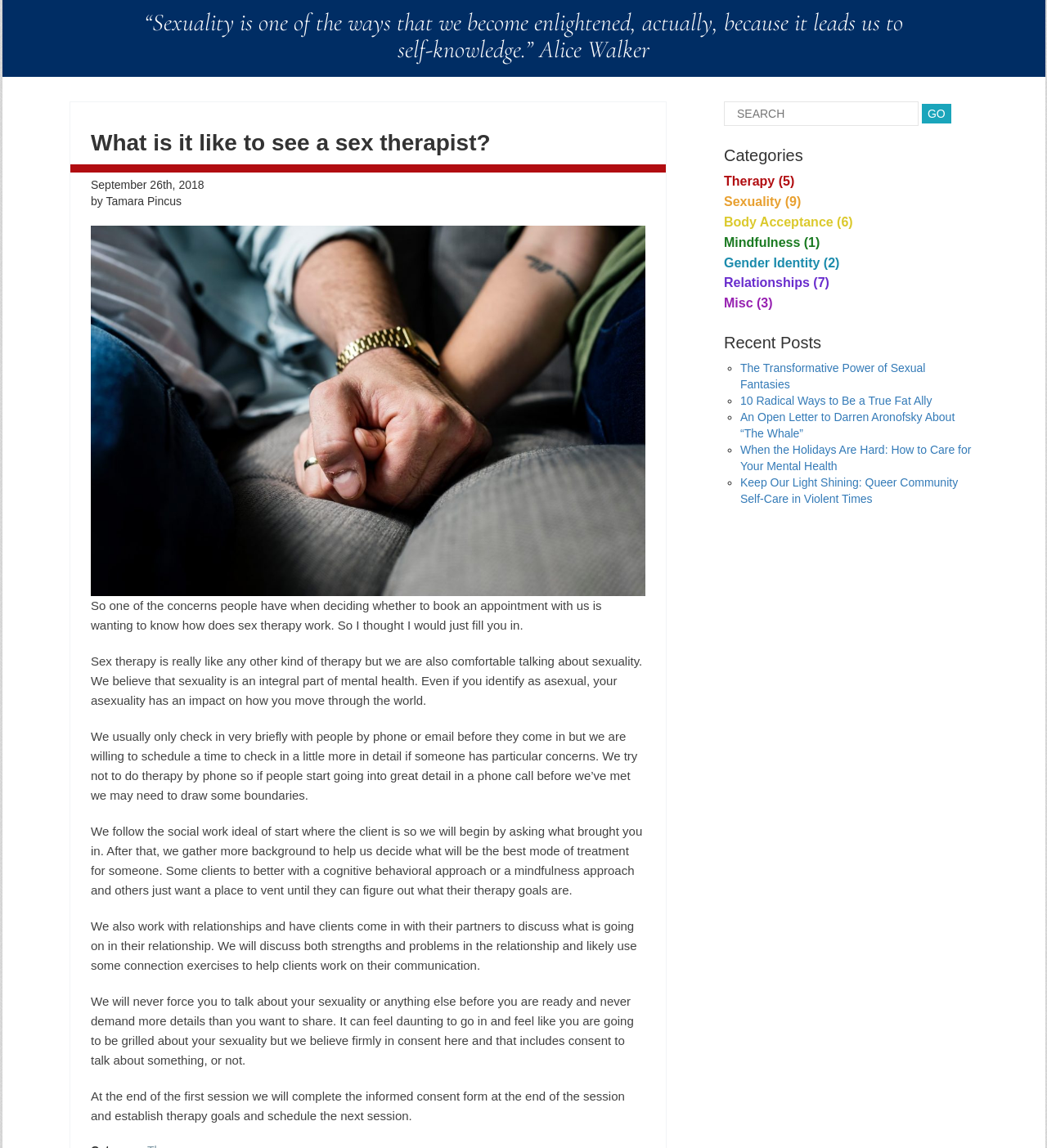Using the webpage screenshot, find the UI element described by Gender Identity (2). Provide the bounding box coordinates in the format (top-left x, top-left y, bottom-right x, bottom-right y), ensuring all values are floating point numbers between 0 and 1.

[0.691, 0.223, 0.802, 0.235]